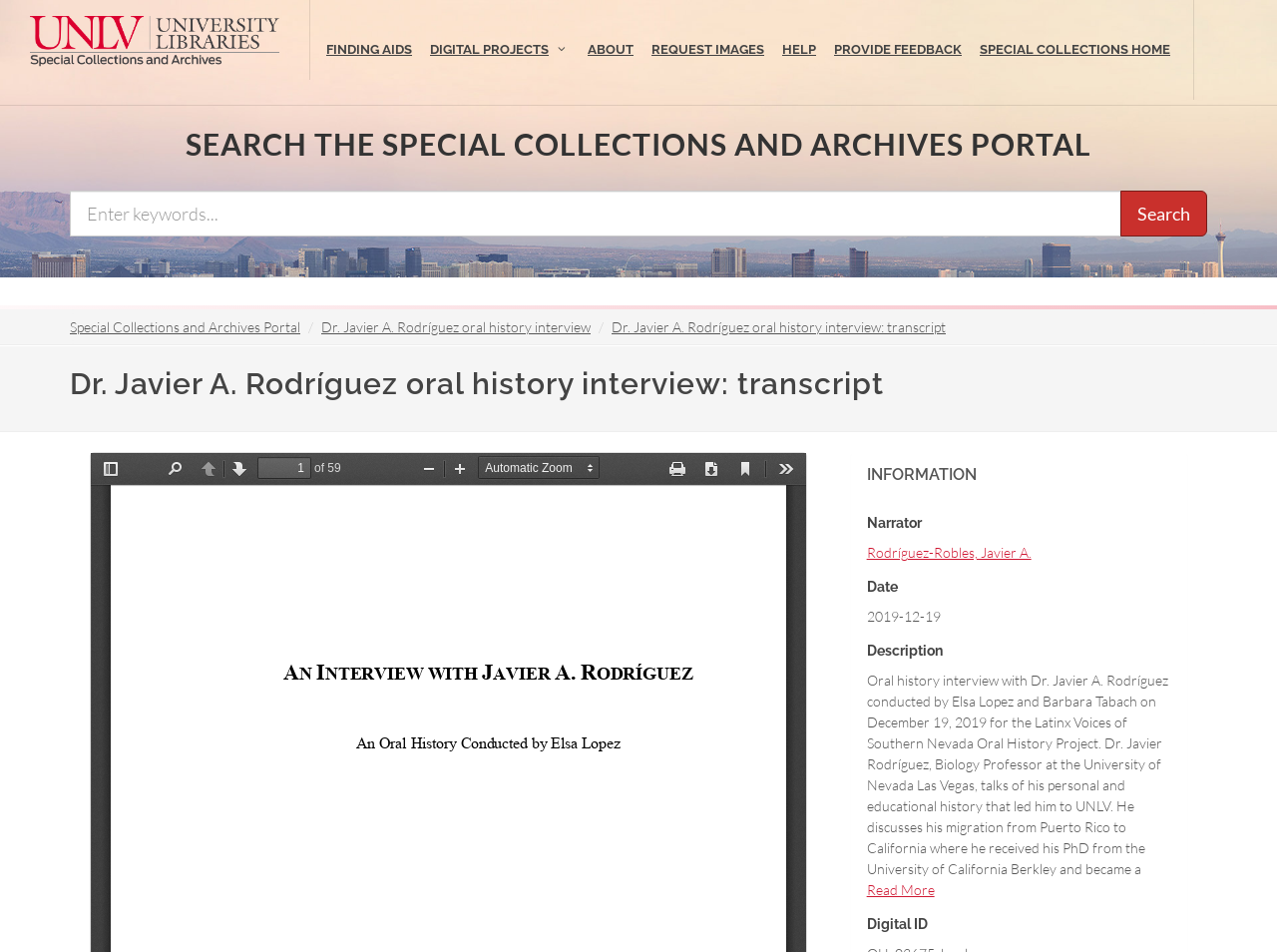What is the purpose of the 'Search' button?
Refer to the image and give a detailed answer to the query.

I inferred the answer by looking at the 'Search' form, which has a textbox and a 'Search' button. The purpose of the button is to submit the search query to search the portal.